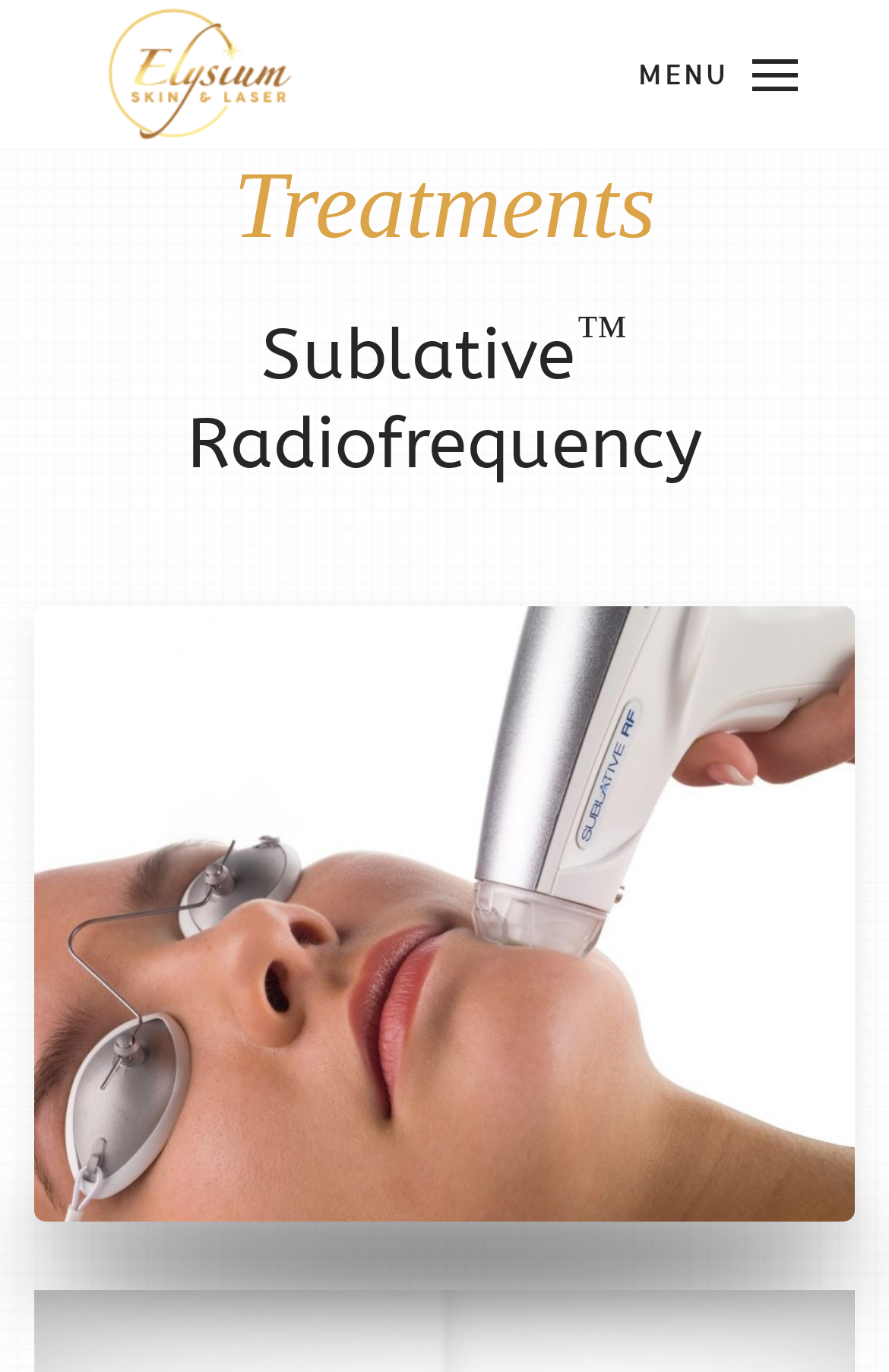Answer the question briefly using a single word or phrase: 
What is the specific treatment being highlighted?

Sublative Radiofrequency